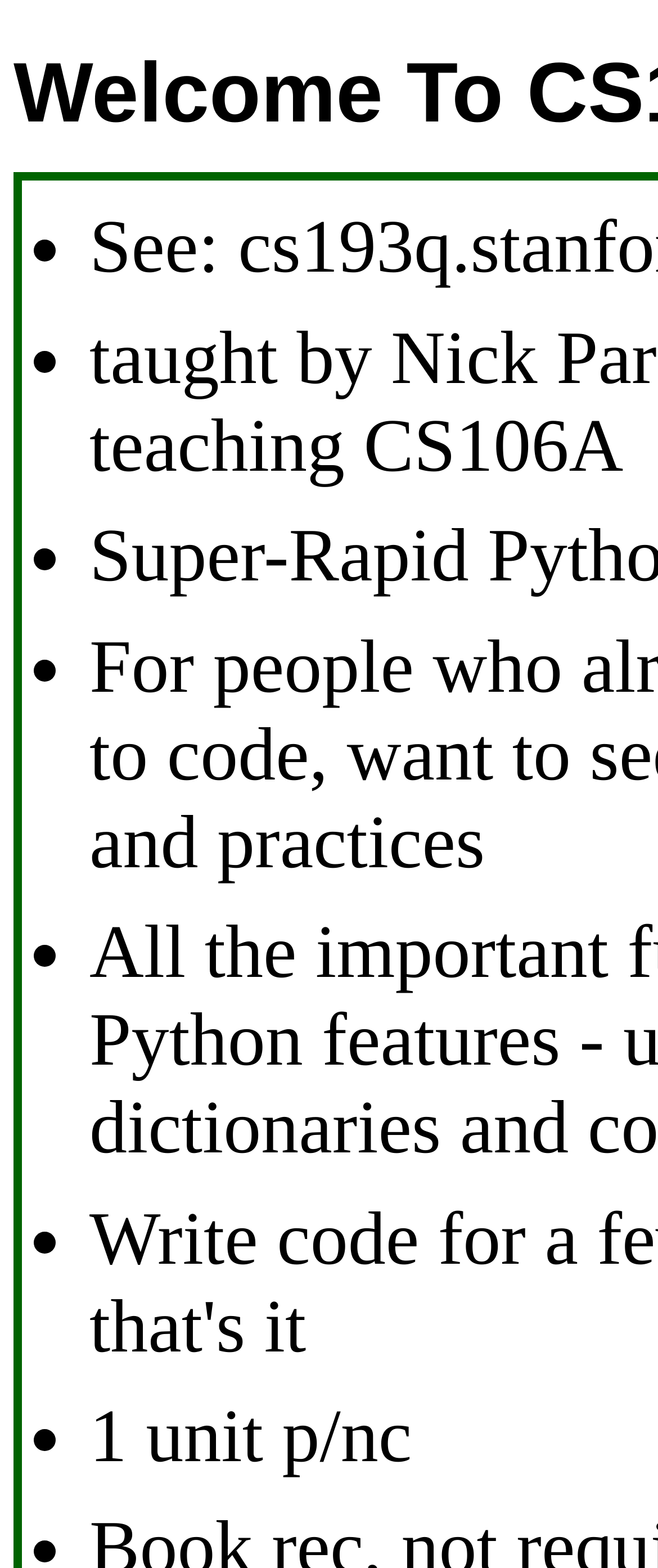What is the vertical position of the third list marker?
Respond to the question with a well-detailed and thorough answer.

I compared the y1 and y2 coordinates of the list markers and found that the third list marker has a y1 coordinate of 0.326, which is roughly in the middle of the webpage.